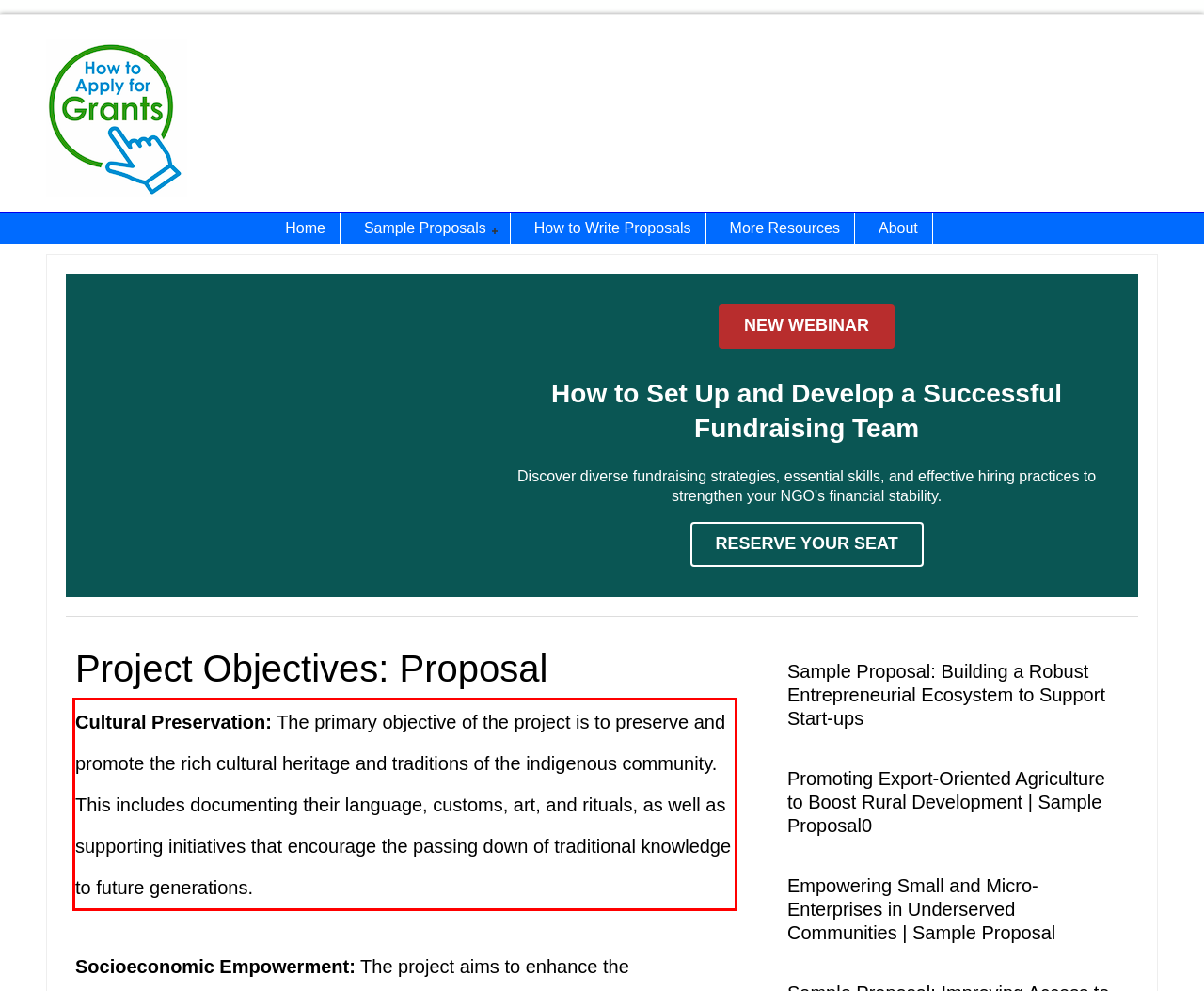You have a screenshot with a red rectangle around a UI element. Recognize and extract the text within this red bounding box using OCR.

Cultural Preservation: The primary objective of the project is to preserve and promote the rich cultural heritage and traditions of the indigenous community. This includes documenting their language, customs, art, and rituals, as well as supporting initiatives that encourage the passing down of traditional knowledge to future generations.